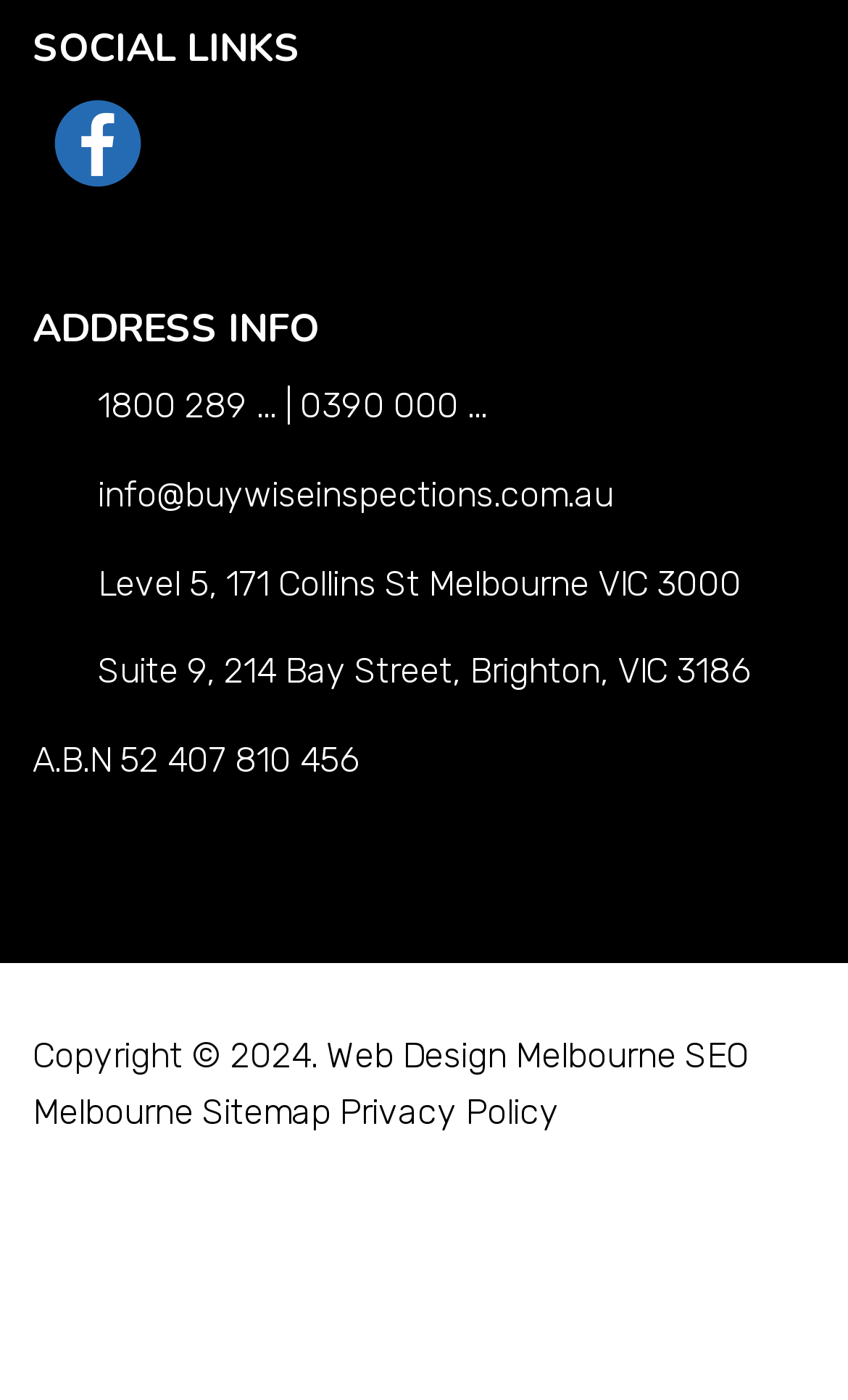How many phone numbers are listed?
Please answer the question with a detailed response using the information from the screenshot.

There are two phone numbers listed on the webpage, one starting with '1800' and the other starting with '0390', both located in the 'ADDRESS INFO' section.